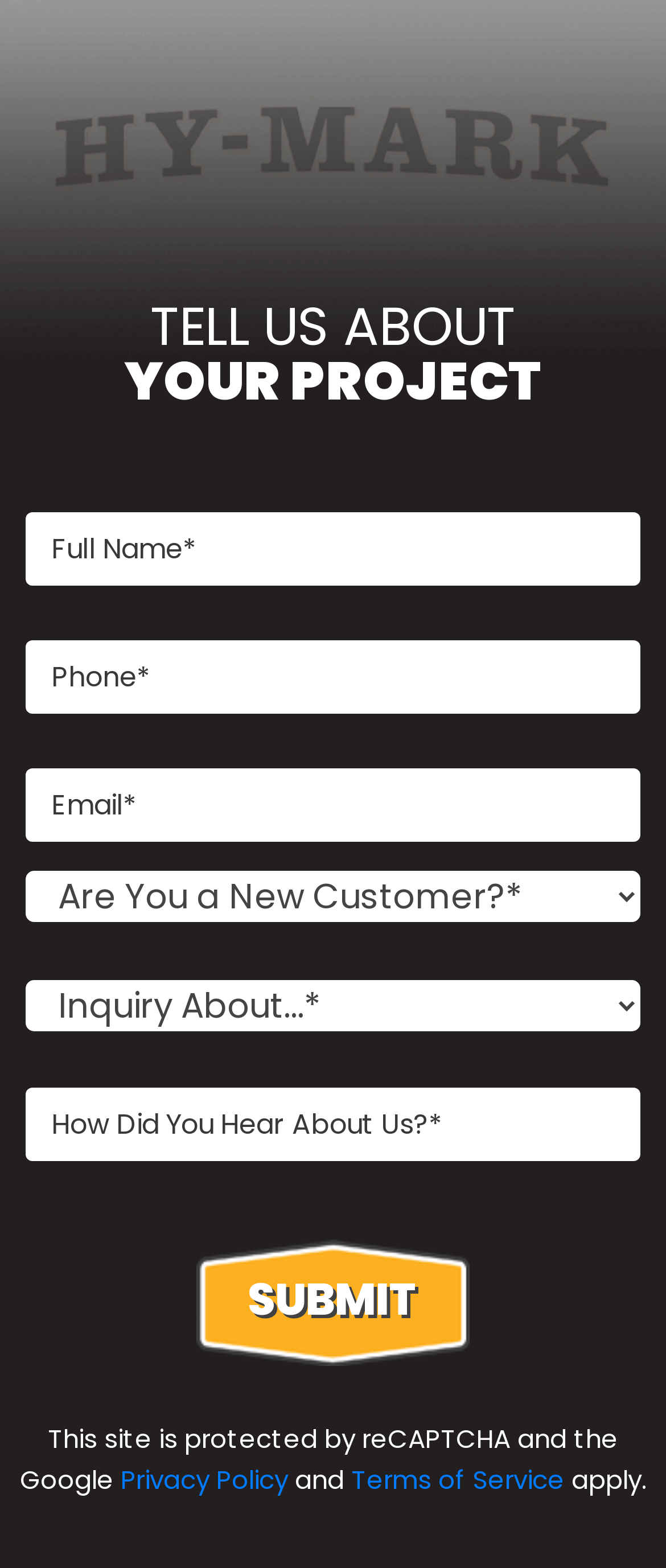How many links are there at the bottom of the webpage?
Based on the image content, provide your answer in one word or a short phrase.

2